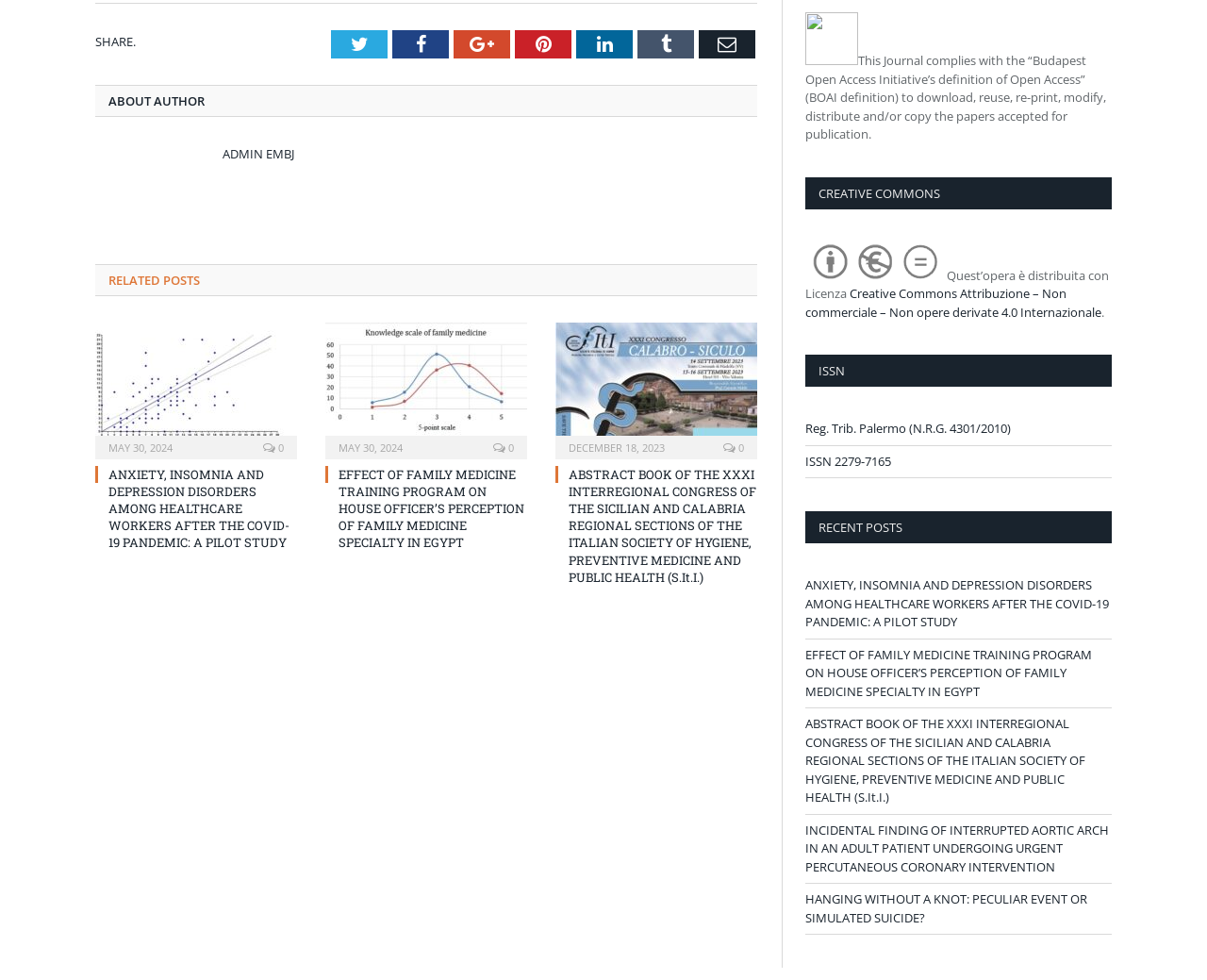Provide your answer in a single word or phrase: 
How many social media platforms are available for sharing?

7